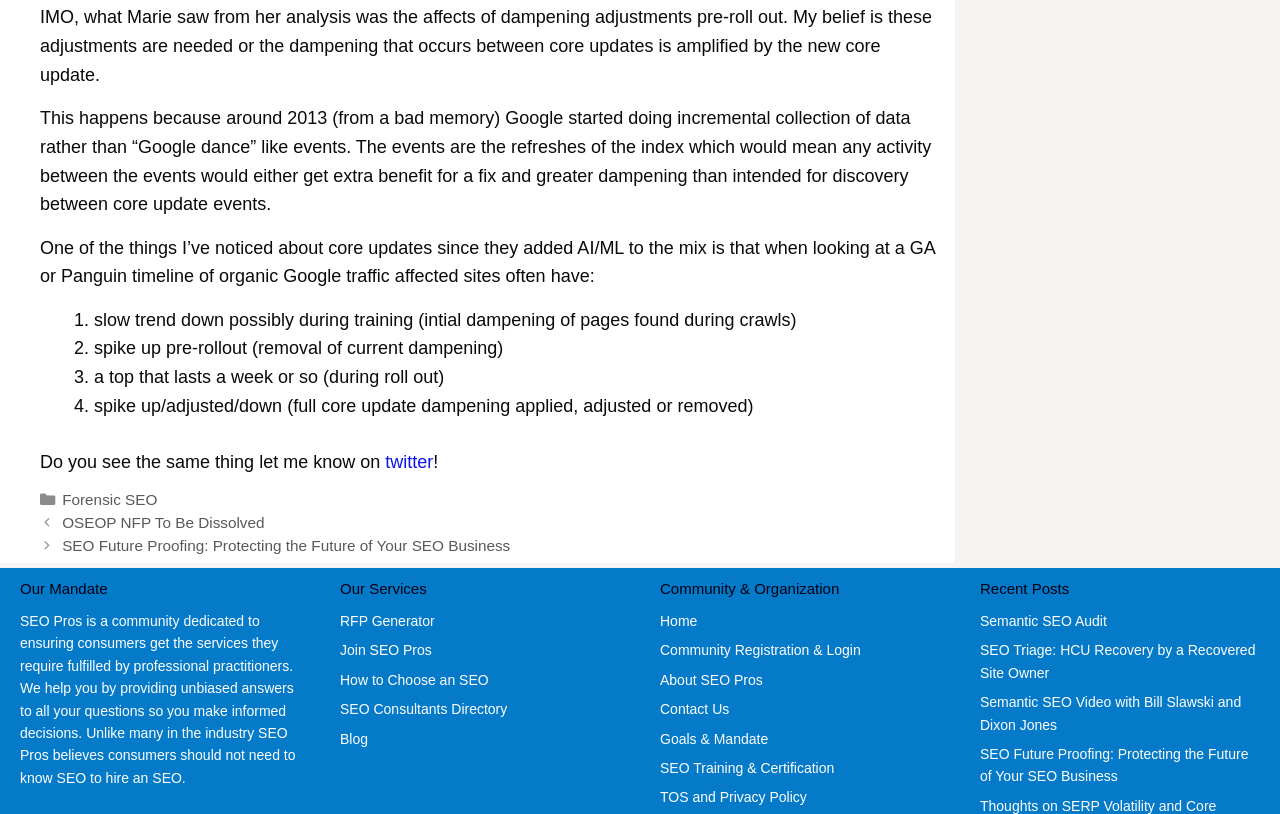Use a single word or phrase to answer the question:
What is the name of the community registration page?

Community Registration & Login